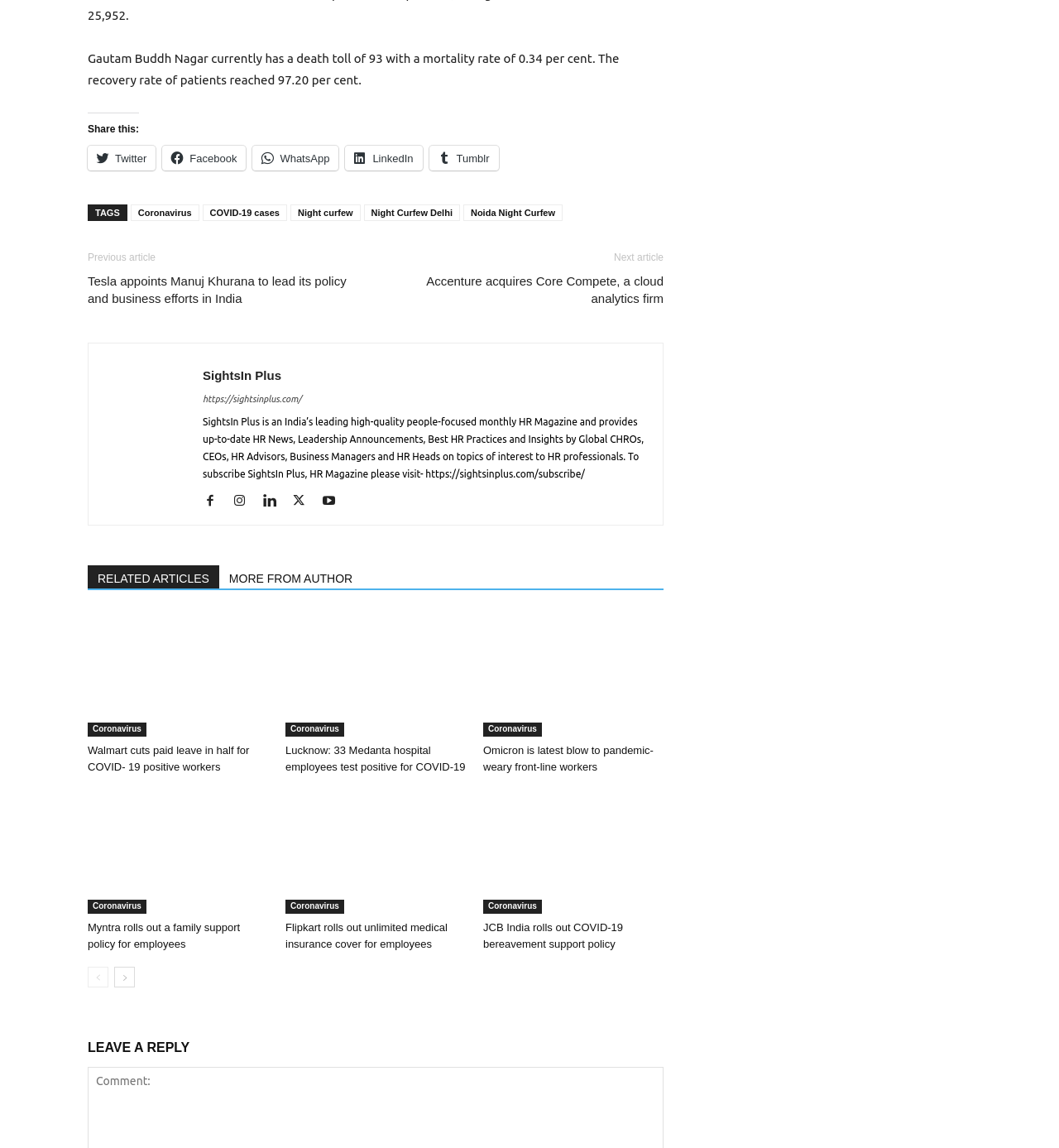What is the mortality rate in Gautam Buddh Nagar?
Examine the webpage screenshot and provide an in-depth answer to the question.

According to the text 'Gautam Buddh Nagar currently has a death toll of 93 with a mortality rate of 0.34 per cent.', the mortality rate in Gautam Buddh Nagar is 0.34 per cent.